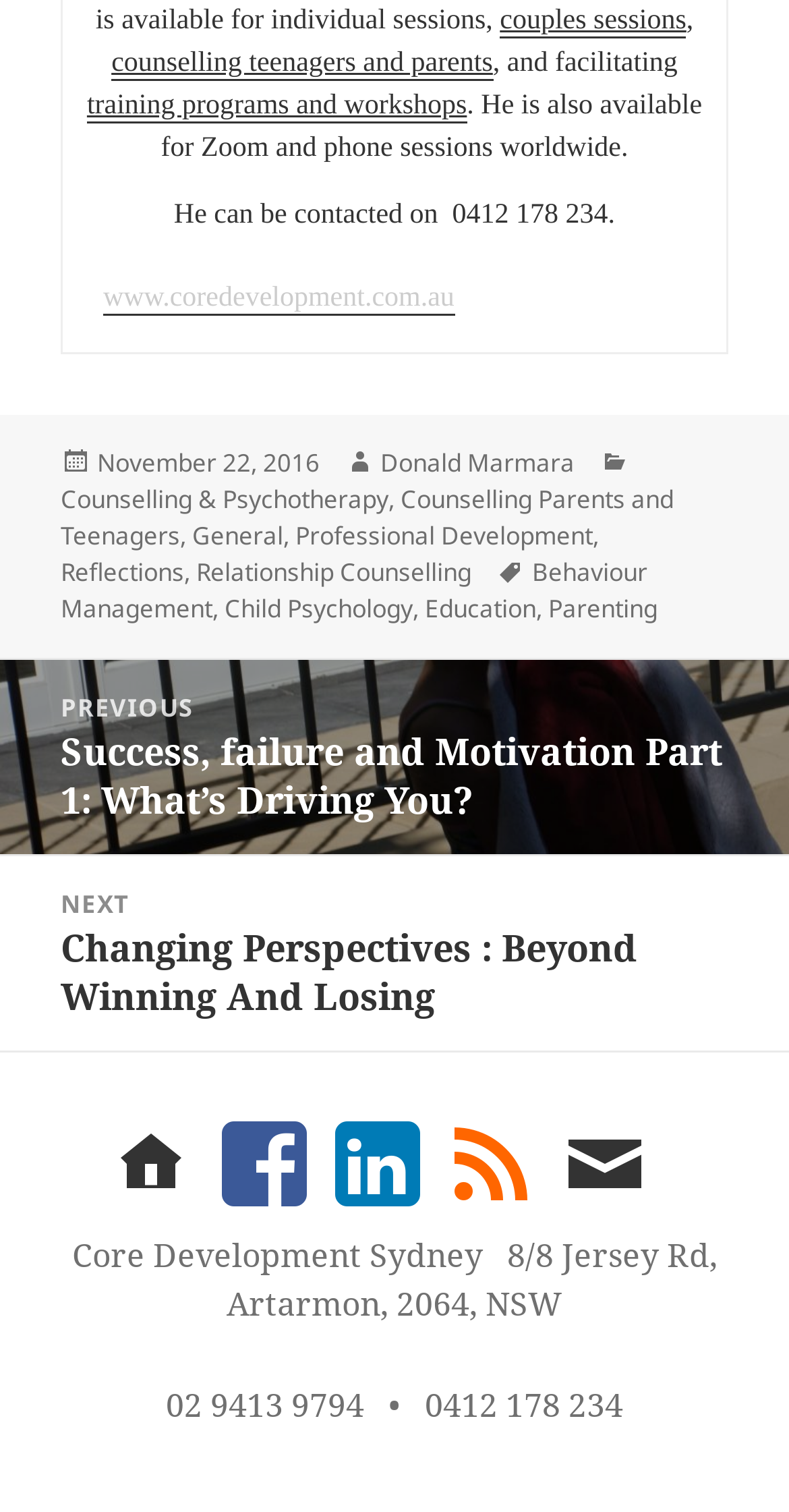Find the bounding box coordinates of the area that needs to be clicked in order to achieve the following instruction: "Call 02 9413 9794". The coordinates should be specified as four float numbers between 0 and 1, i.e., [left, top, right, bottom].

[0.21, 0.914, 0.462, 0.945]